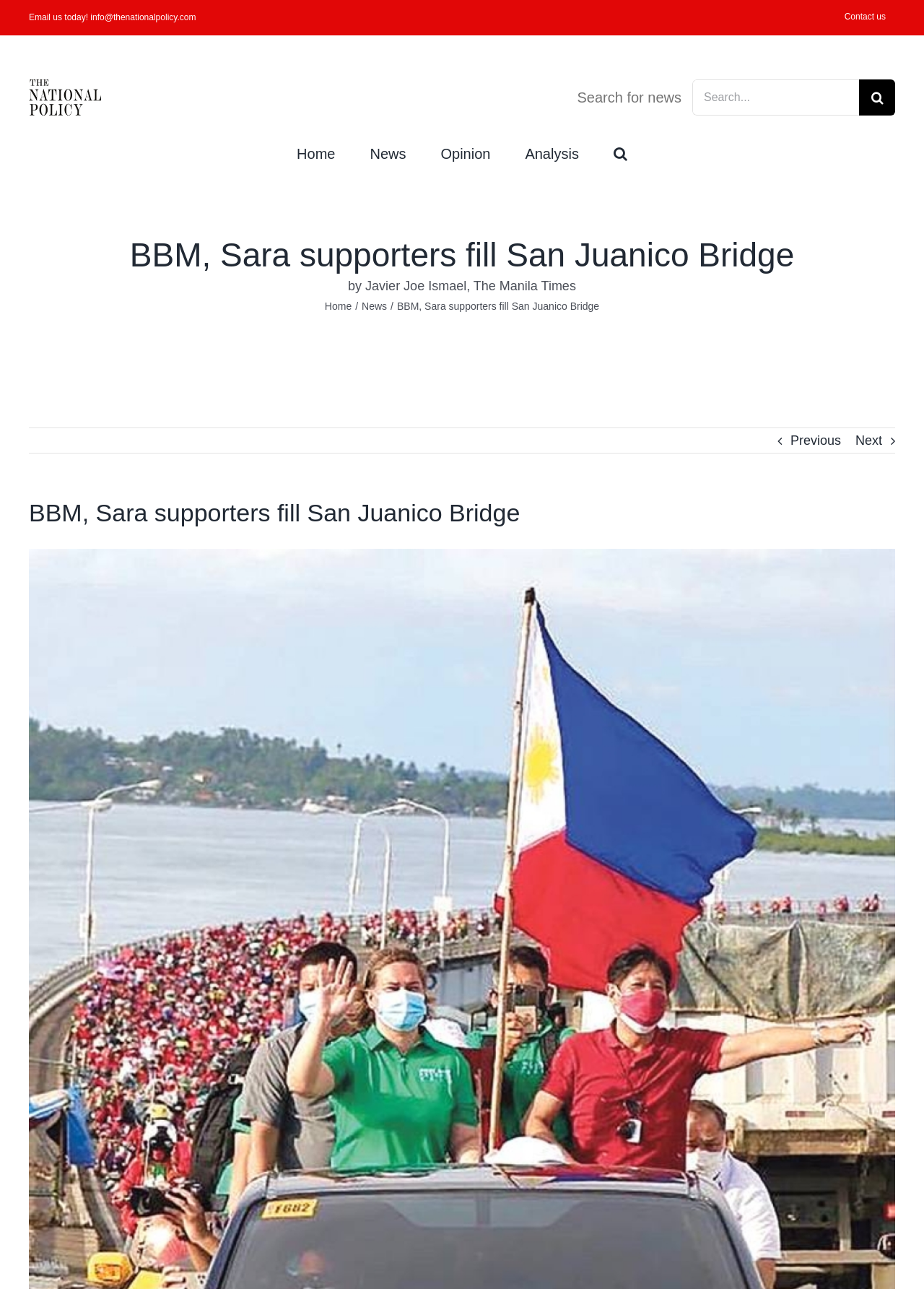Kindly determine the bounding box coordinates for the area that needs to be clicked to execute this instruction: "Share to Facebook".

None